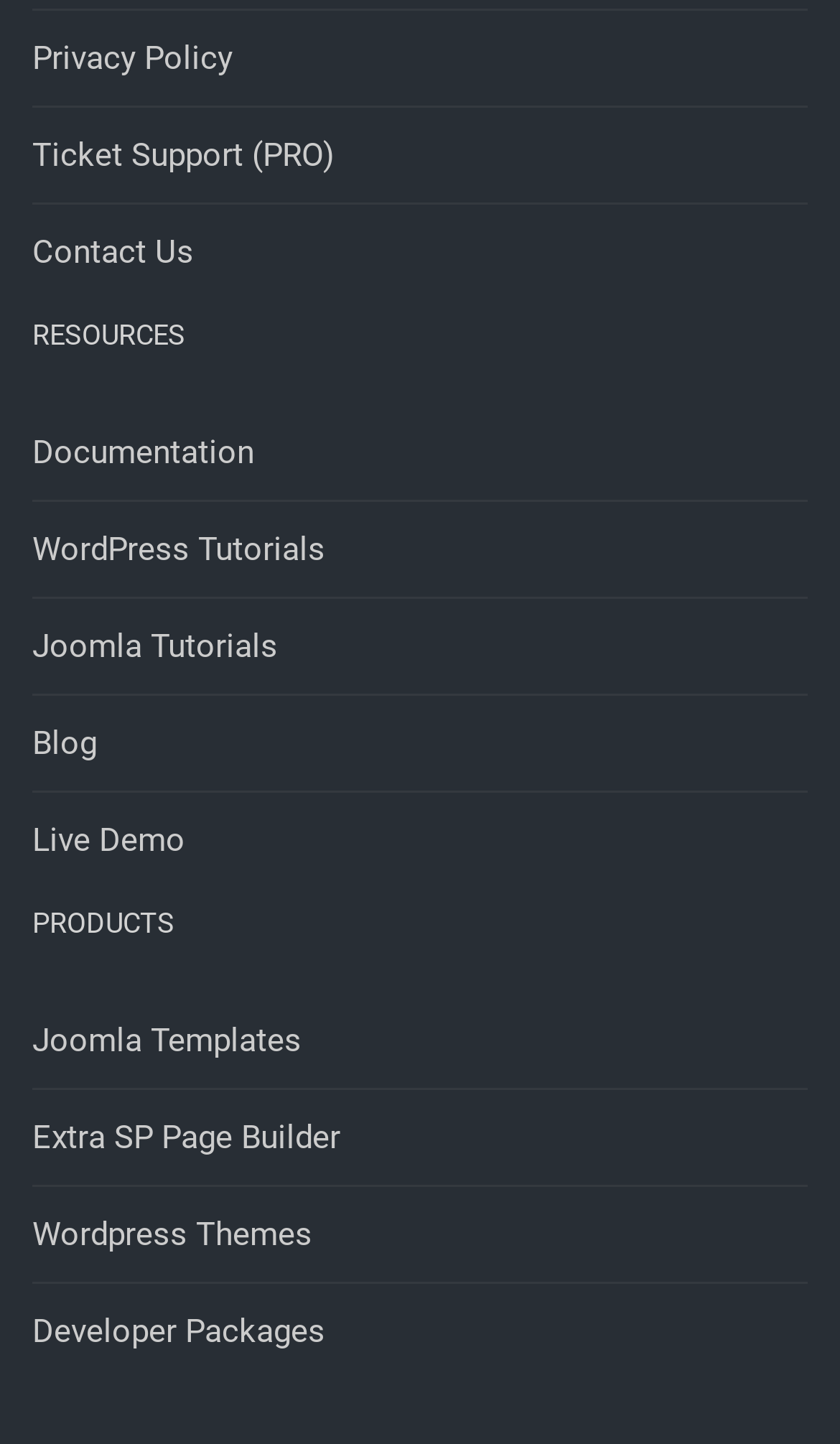Find the bounding box coordinates of the element to click in order to complete this instruction: "Browse Joomla templates". The bounding box coordinates must be four float numbers between 0 and 1, denoted as [left, top, right, bottom].

[0.038, 0.688, 0.962, 0.754]